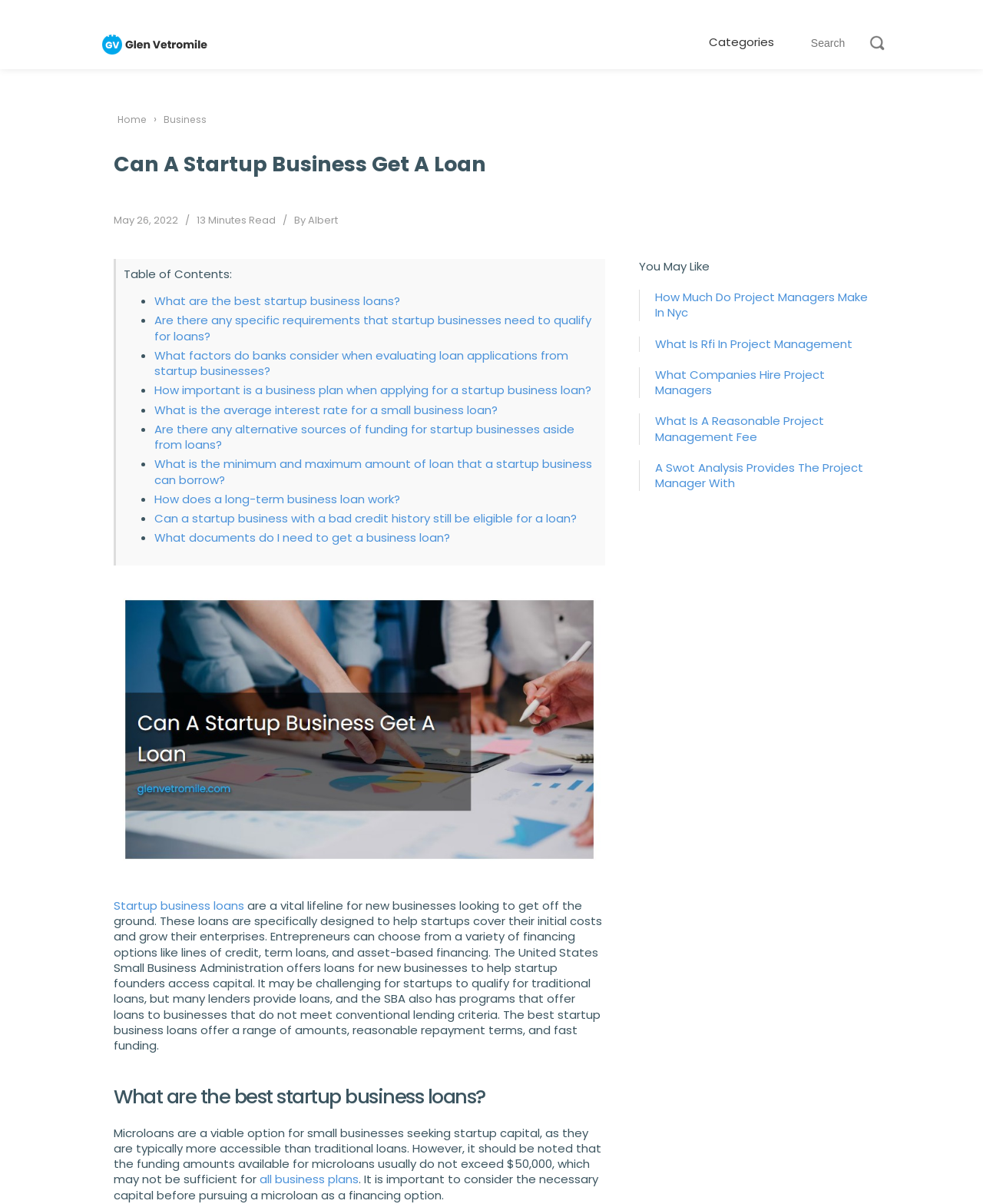Specify the bounding box coordinates of the area that needs to be clicked to achieve the following instruction: "Click on the 'Startup business loans' link".

[0.116, 0.745, 0.248, 0.759]